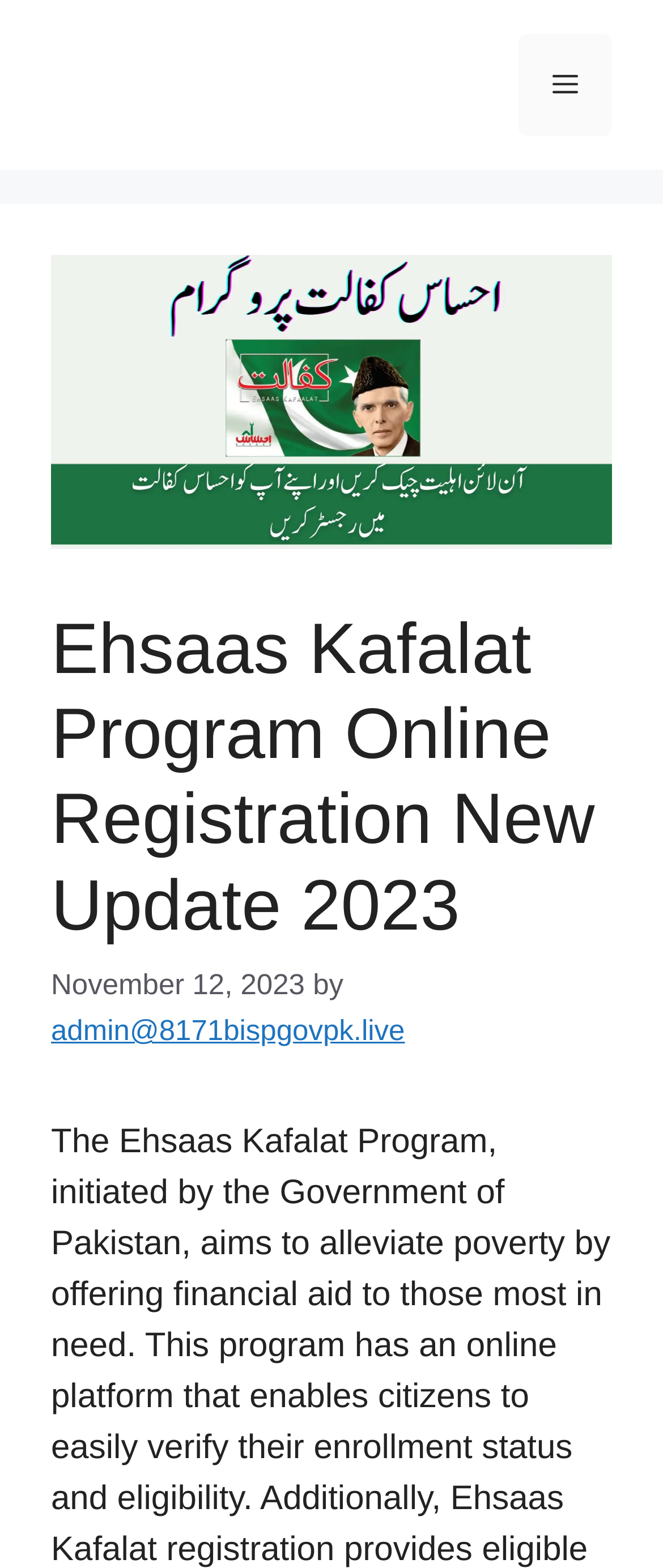Determine the bounding box for the HTML element described here: "Menu". The coordinates should be given as [left, top, right, bottom] with each number being a float between 0 and 1.

[0.782, 0.022, 0.923, 0.087]